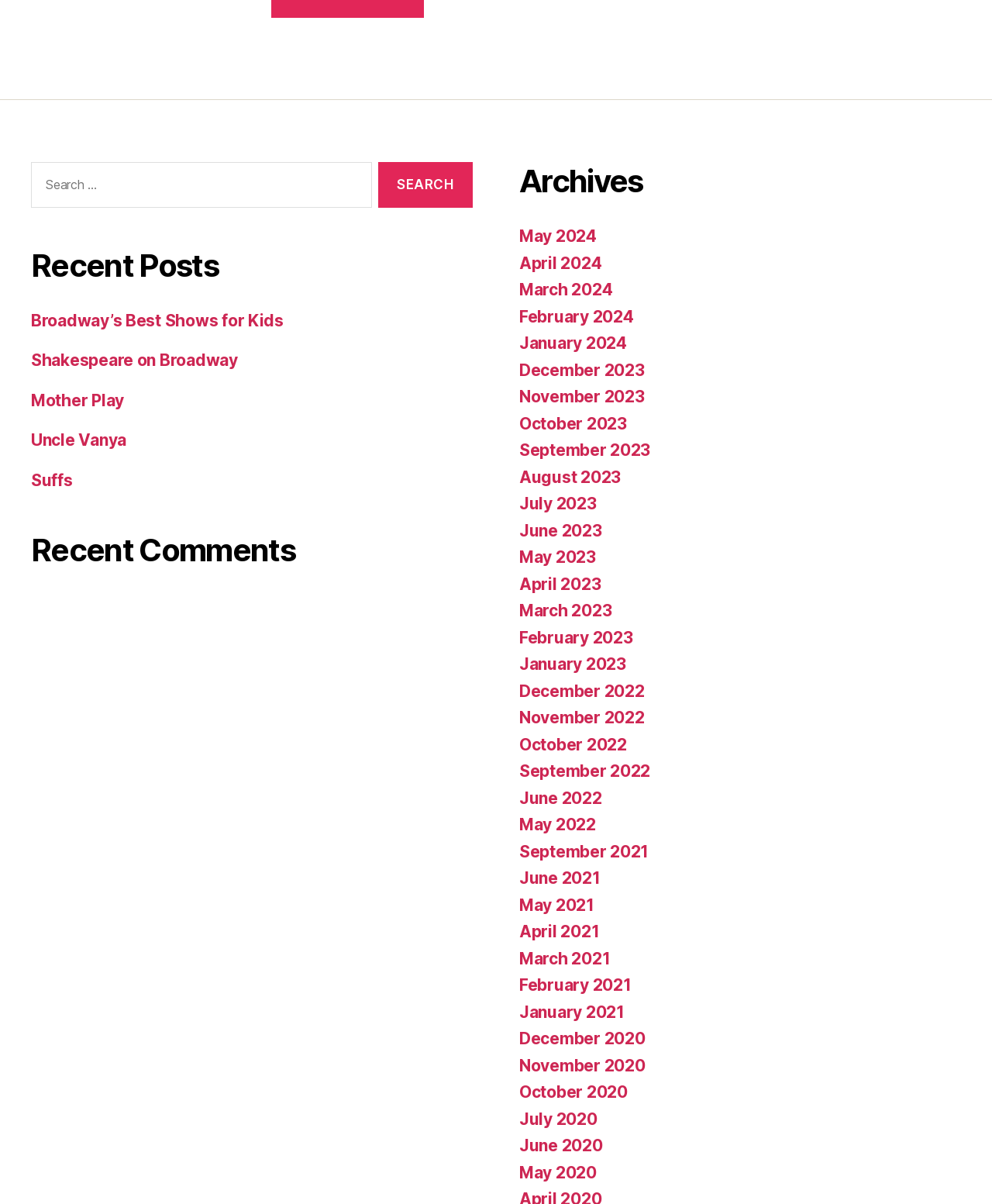Using the element description Shakespeare on Broadway, predict the bounding box coordinates for the UI element. Provide the coordinates in (top-left x, top-left y, bottom-right x, bottom-right y) format with values ranging from 0 to 1.

[0.031, 0.291, 0.24, 0.307]